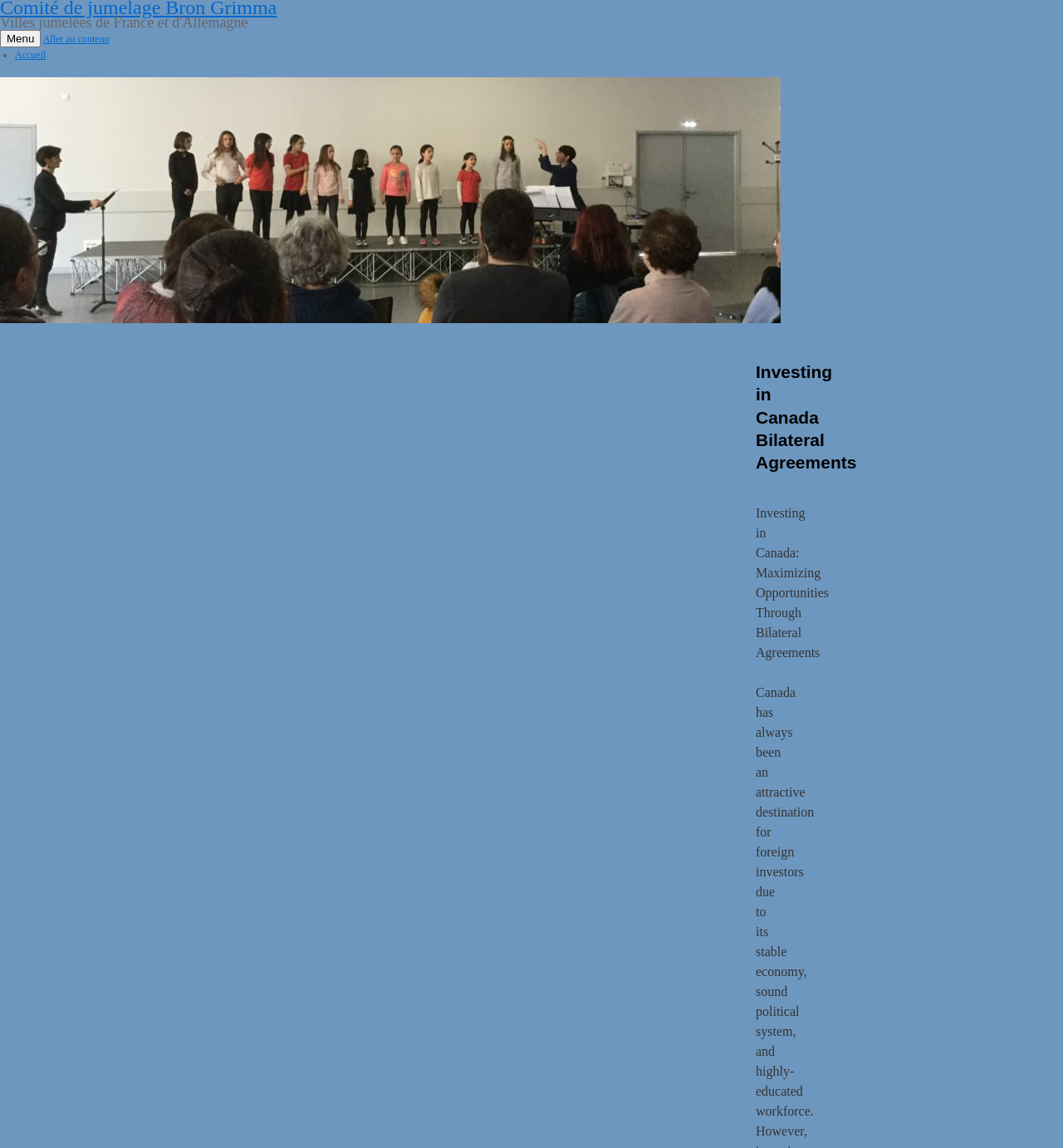Provide a single word or phrase answer to the question: 
What is the text of the first heading?

Comité de jumelage Bron Grimma